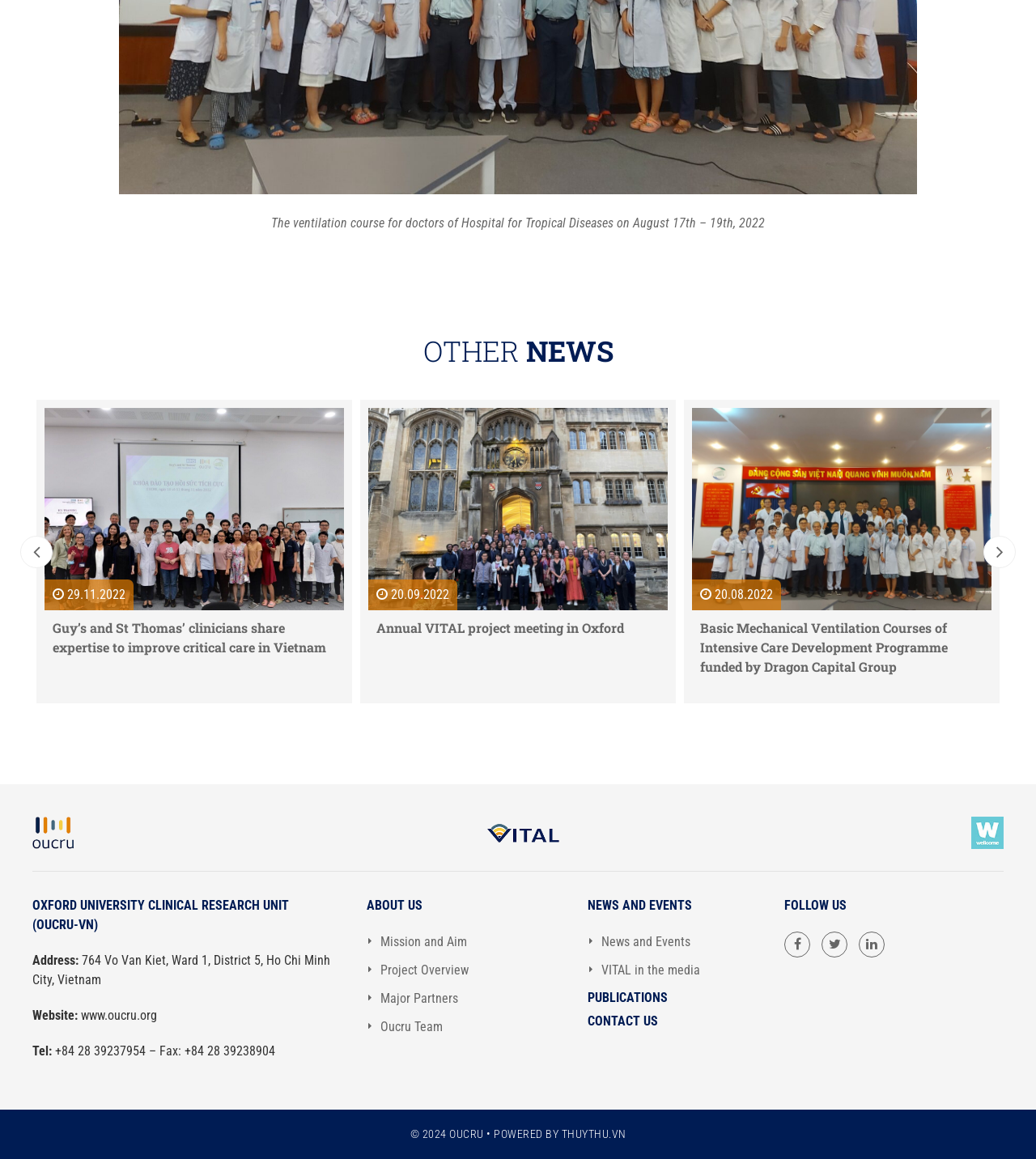Locate the coordinates of the bounding box for the clickable region that fulfills this instruction: "Click the 'Guy’s and St Thomas’ clinicians share expertise to improve critical care in Vietnam' link".

[0.051, 0.534, 0.315, 0.566]